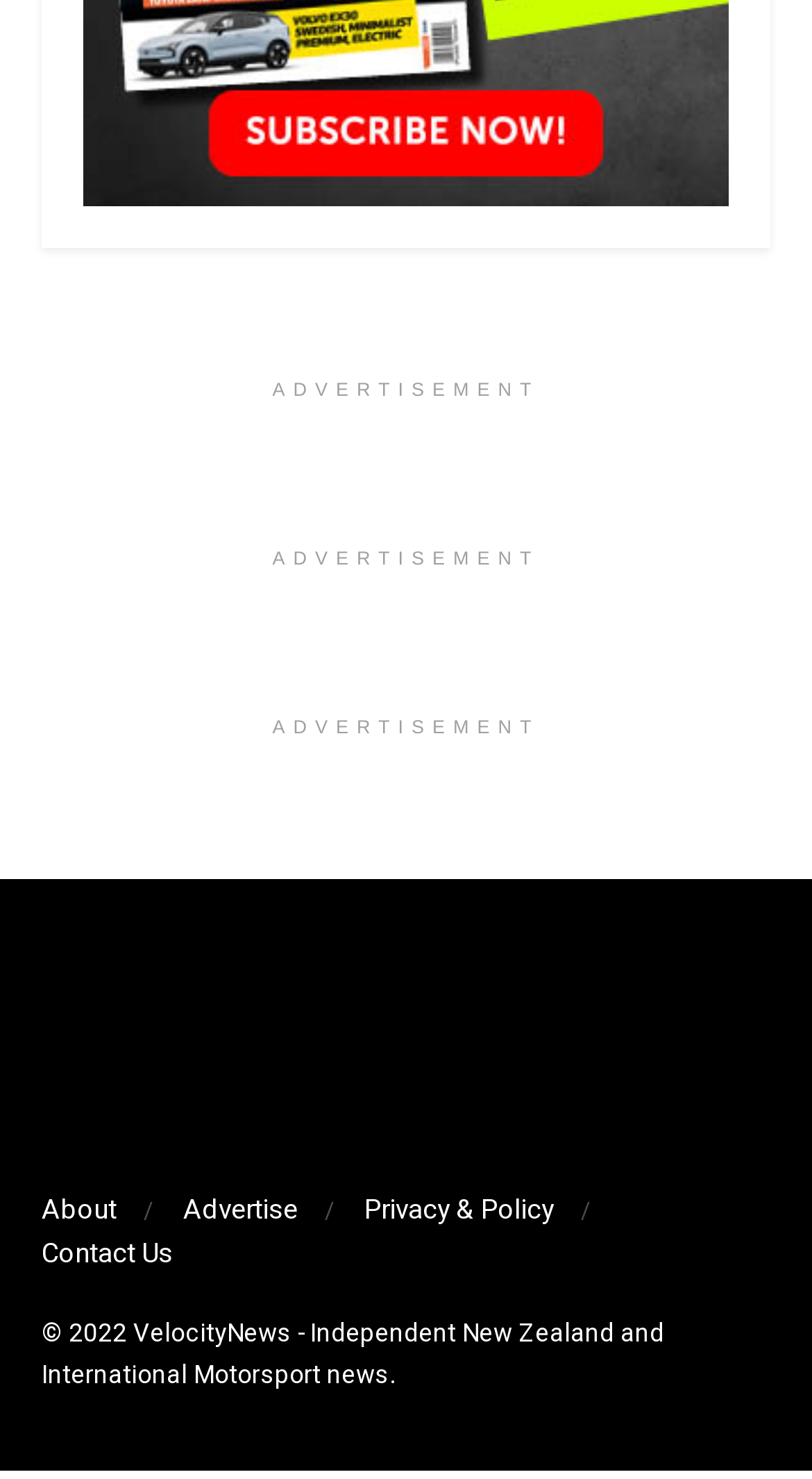What type of news does the website provide?
Based on the image, respond with a single word or phrase.

Motorsport news